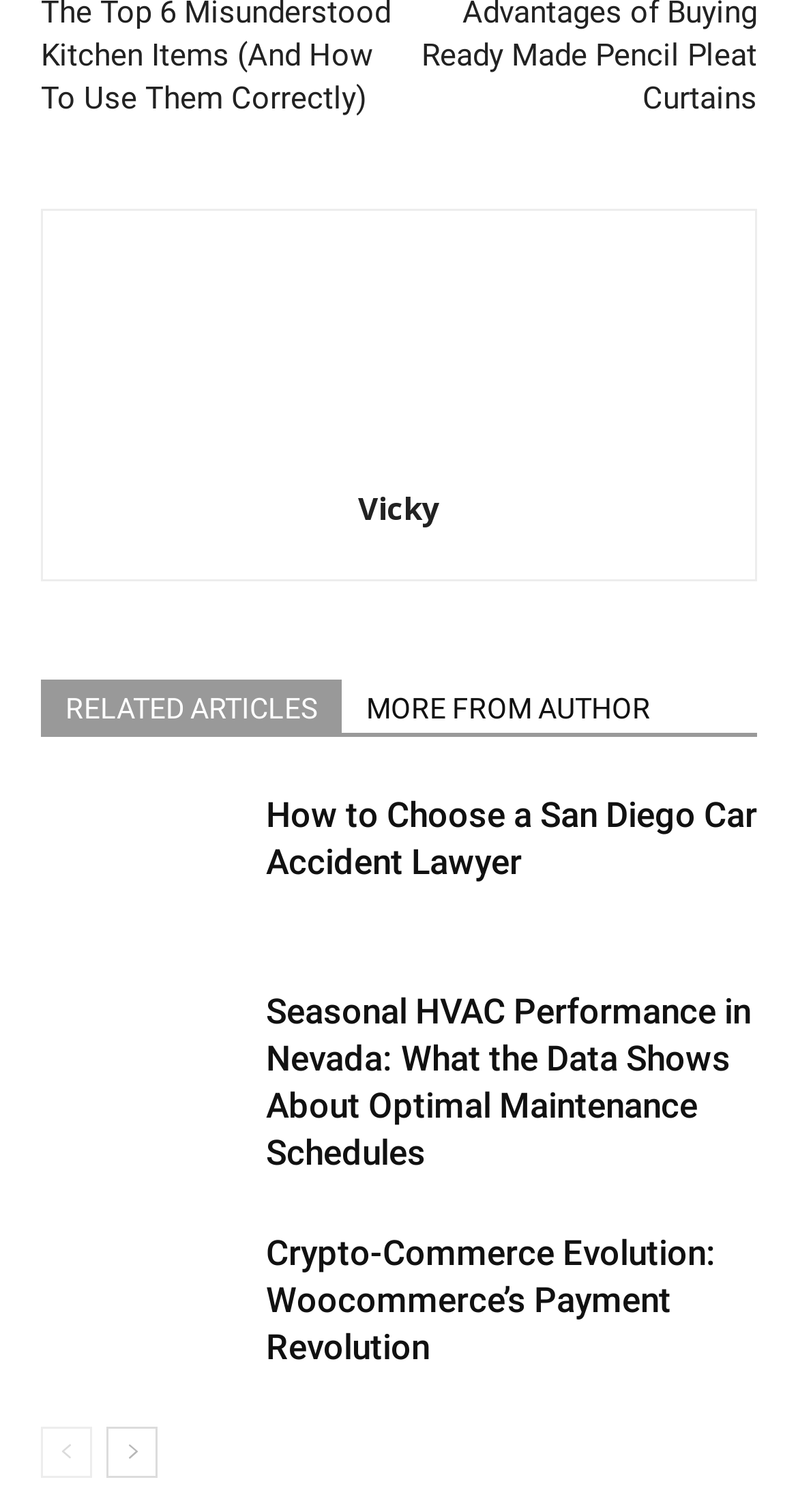How many related articles are there?
Provide a detailed and extensive answer to the question.

I counted the number of links under the 'RELATED ARTICLES MORE FROM AUTHOR' heading, and there are three links: 'How to Choose a San Diego Car Accident Lawyer', 'Seasonal HVAC Performance in Nevada: What the Data Shows About Optimal Maintenance Schedules', and 'Crypto-Commerce Evolution: Woocommerce’s Payment Revolution'.